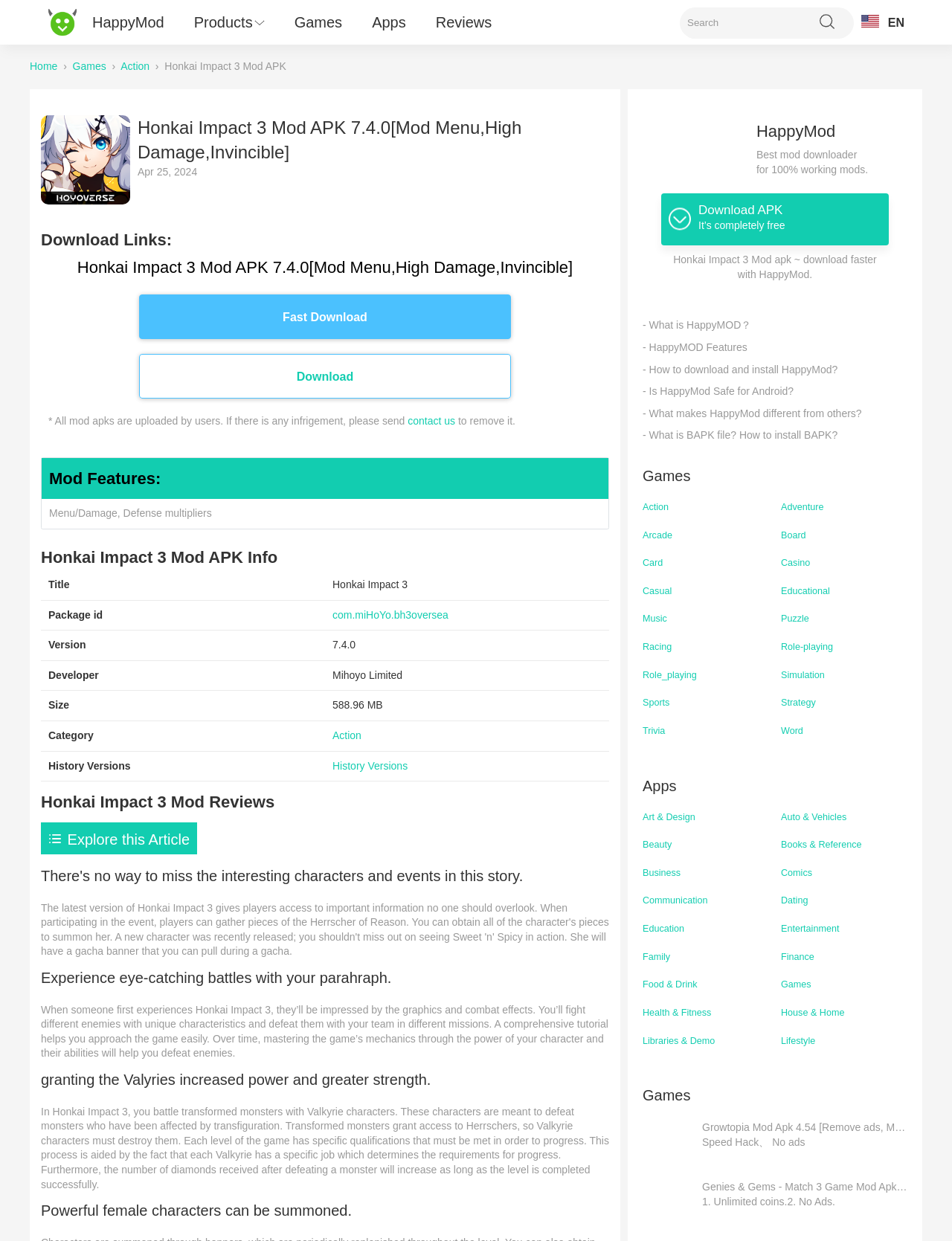What is the name of the game being discussed?
Answer the question in a detailed and comprehensive manner.

I determined the answer by looking at the heading 'Honkai Impact 3 Mod APK 7.4.0[Mod Menu,High Damage,Invincible]' and the various mentions of 'Honkai Impact 3' throughout the webpage.